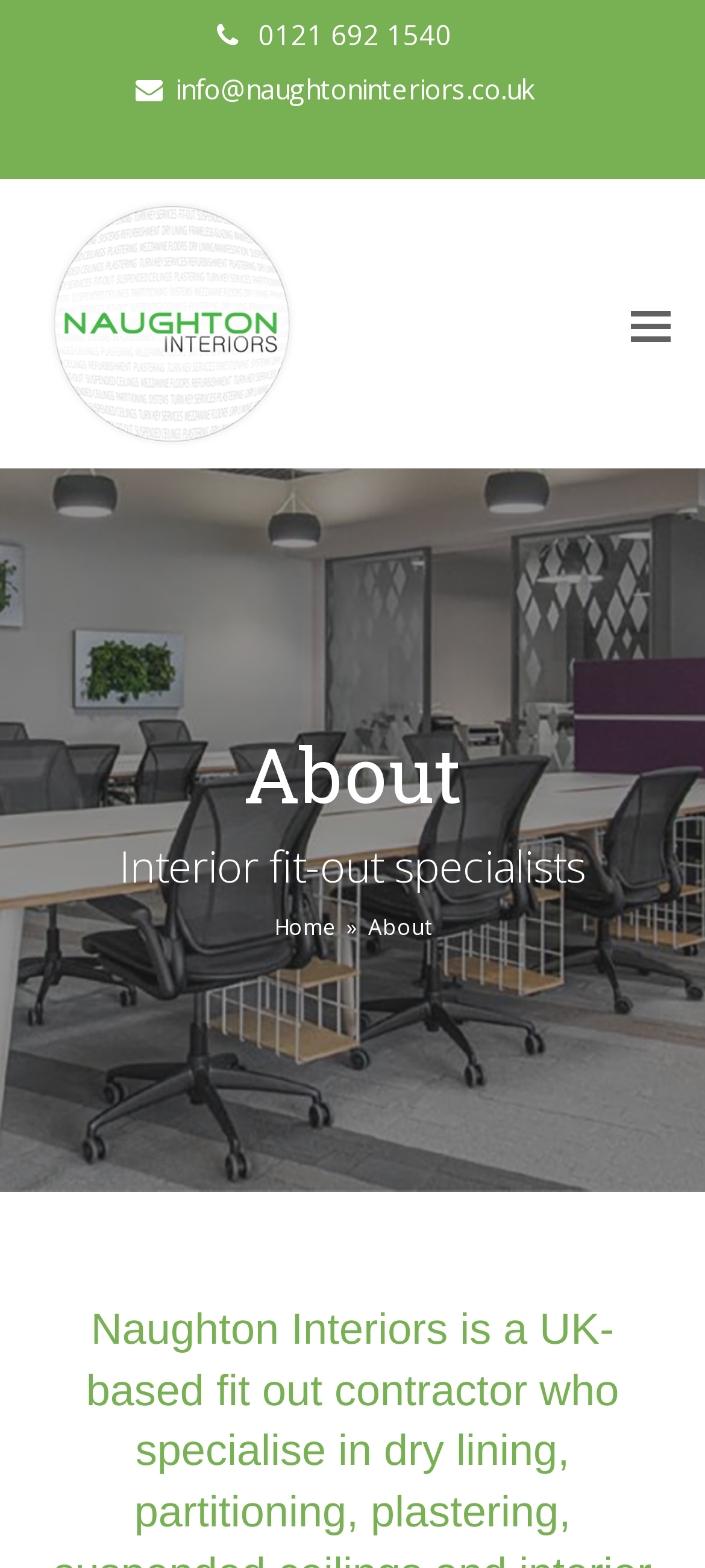How many navigation links are there in the header?
Please answer the question with as much detail as possible using the screenshot.

I counted the number of links in the header by looking at the elements inside the HeaderAsNonLandmark element. I found two links: 'Home' and 'About'.